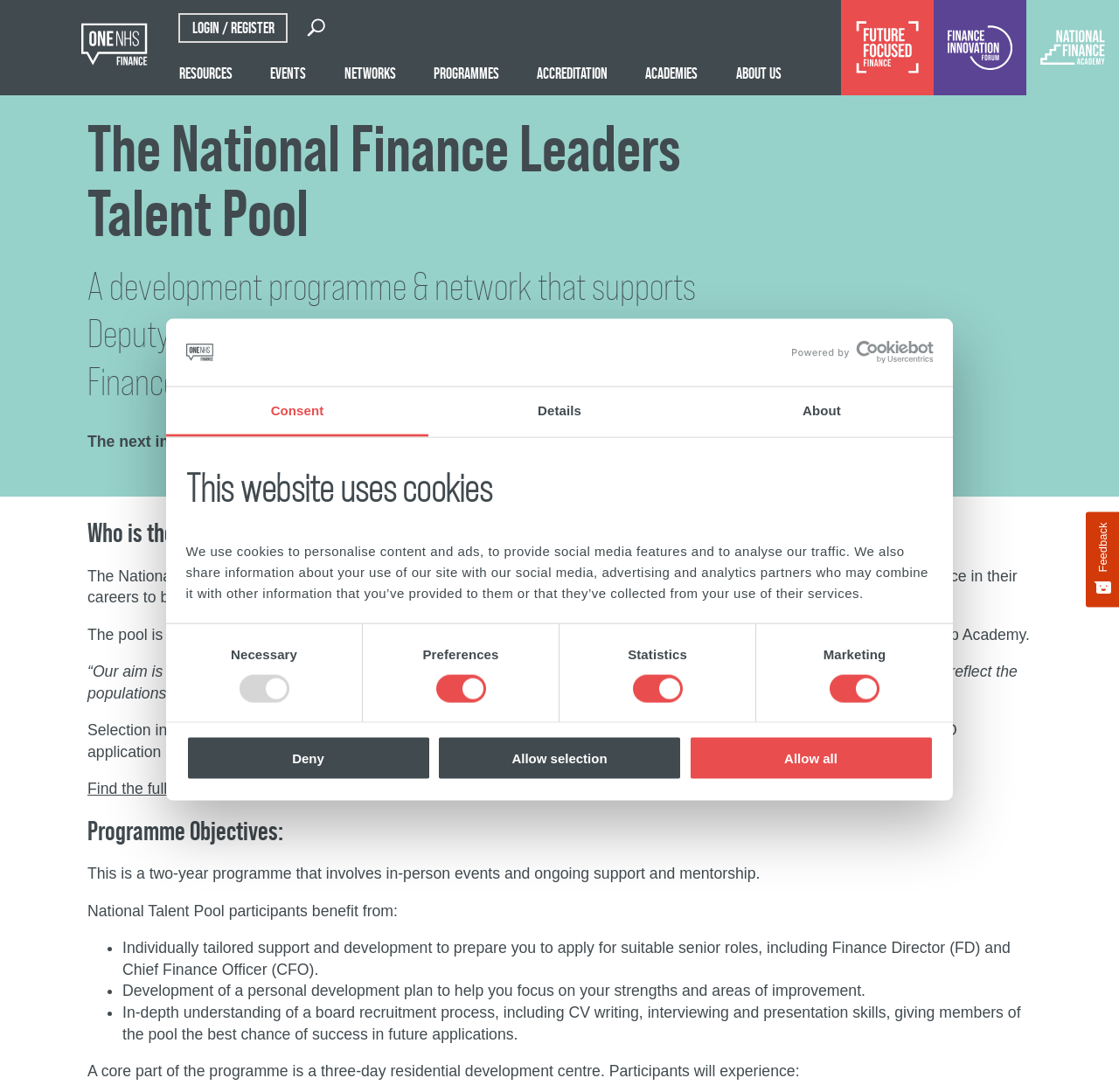Locate the bounding box coordinates of the item that should be clicked to fulfill the instruction: "Click the 'LOGIN / REGISTER' link".

[0.159, 0.012, 0.257, 0.039]